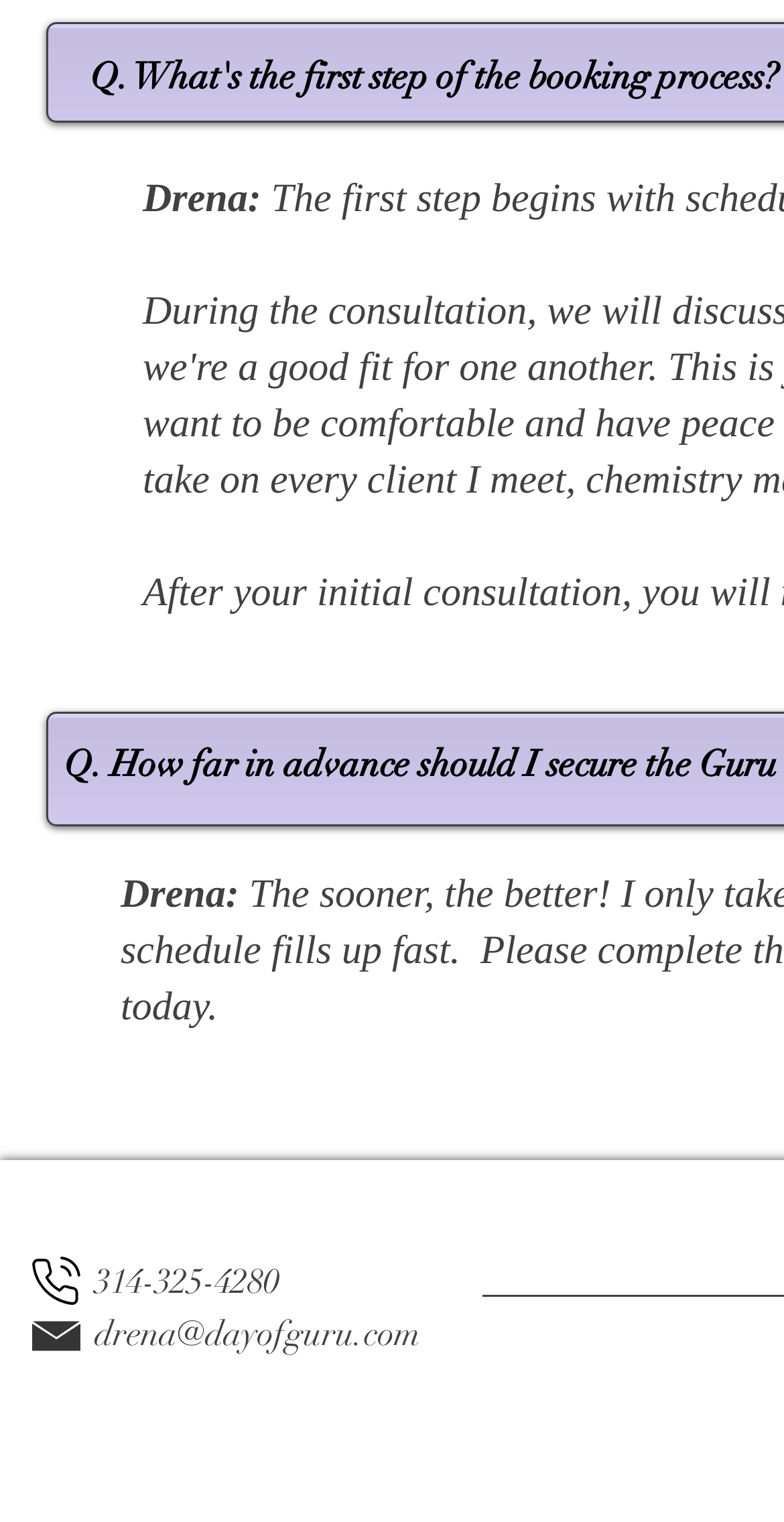Using the description: "drena@dayofguru.com", determine the UI element's bounding box coordinates. Ensure the coordinates are in the format of four float numbers between 0 and 1, i.e., [left, top, right, bottom].

[0.121, 0.862, 0.536, 0.89]